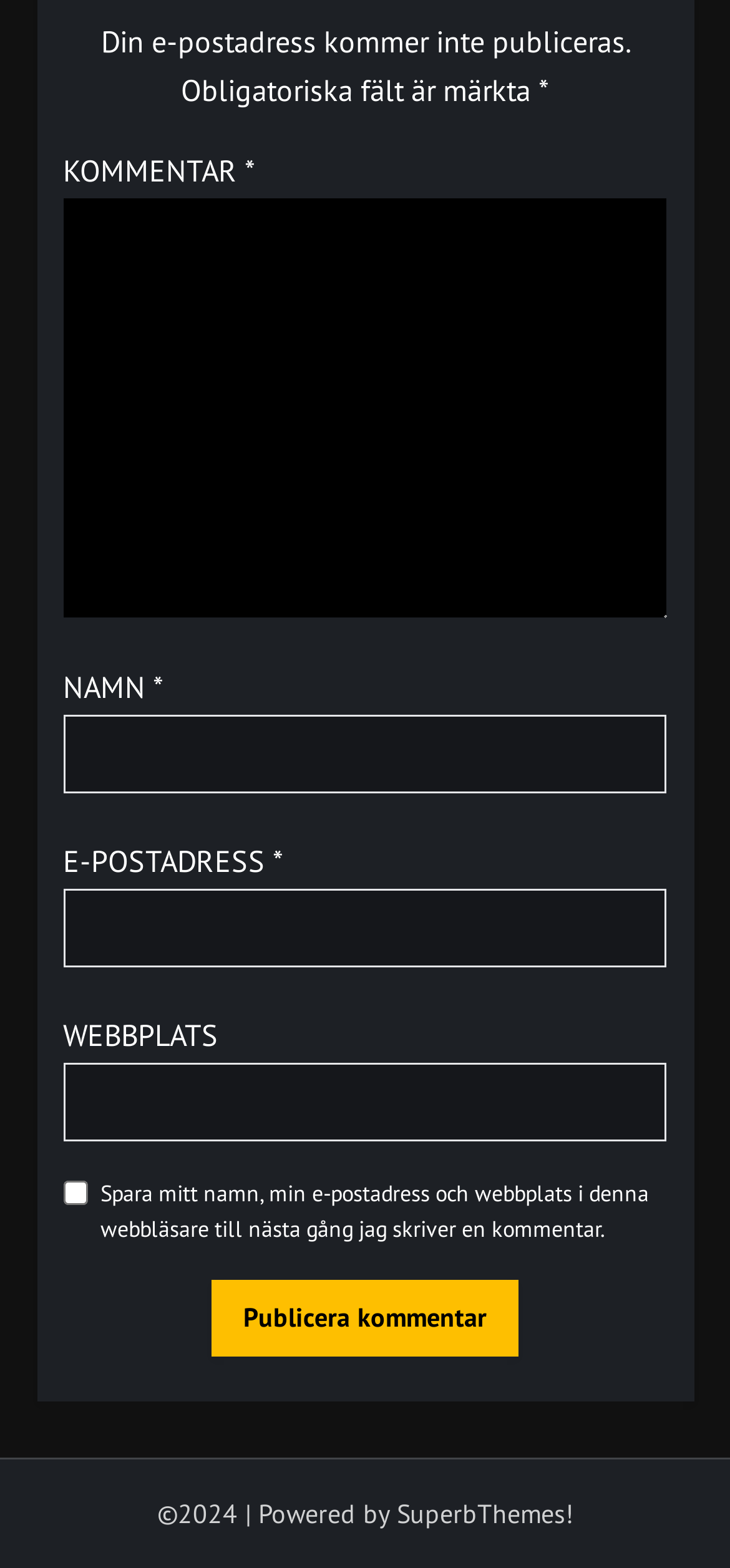Identify the coordinates of the bounding box for the element described below: "name="submit" value="Publicera kommentar"". Return the coordinates as four float numbers between 0 and 1: [left, top, right, bottom].

[0.29, 0.816, 0.71, 0.865]